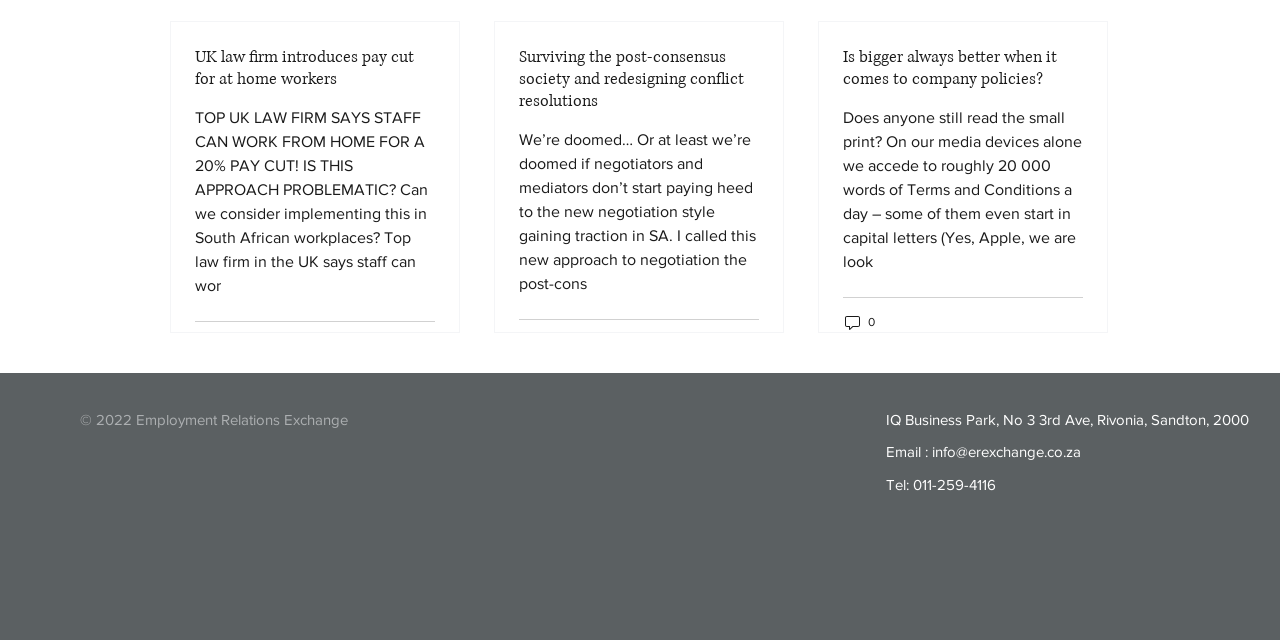Pinpoint the bounding box coordinates of the element you need to click to execute the following instruction: "Check the 'FAQ' section". The bounding box should be represented by four float numbers between 0 and 1, in the format [left, top, right, bottom].

None